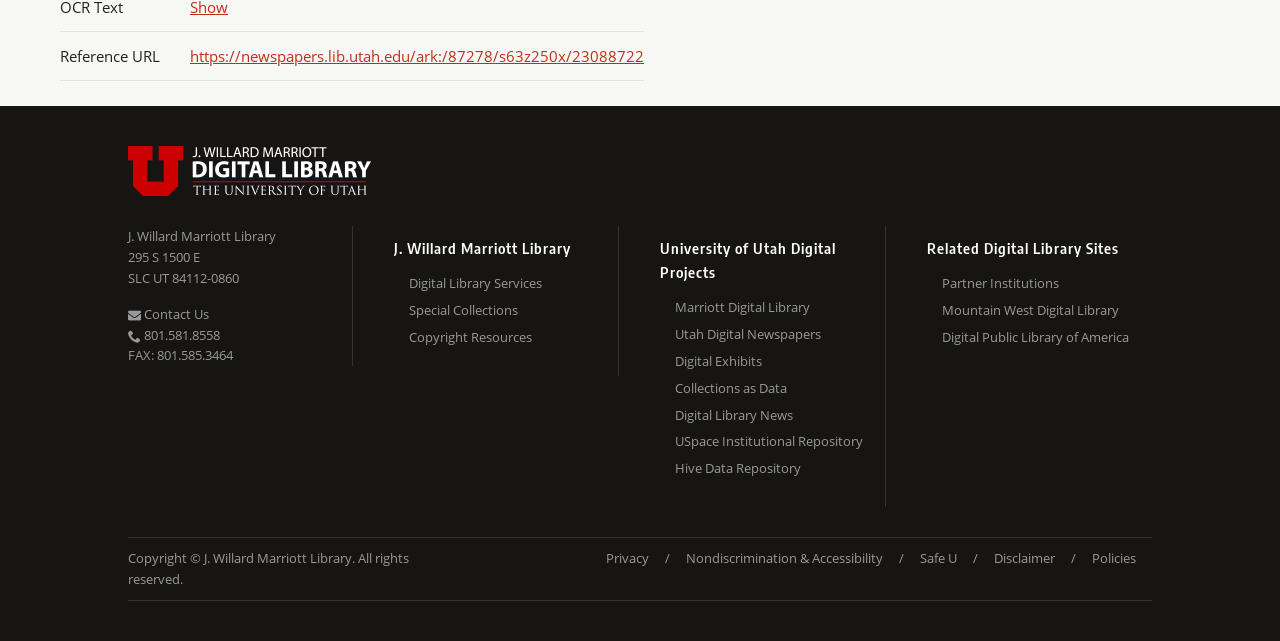Determine the bounding box coordinates of the area to click in order to meet this instruction: "Go to University of Utah Digital Projects".

[0.516, 0.285, 0.691, 0.391]